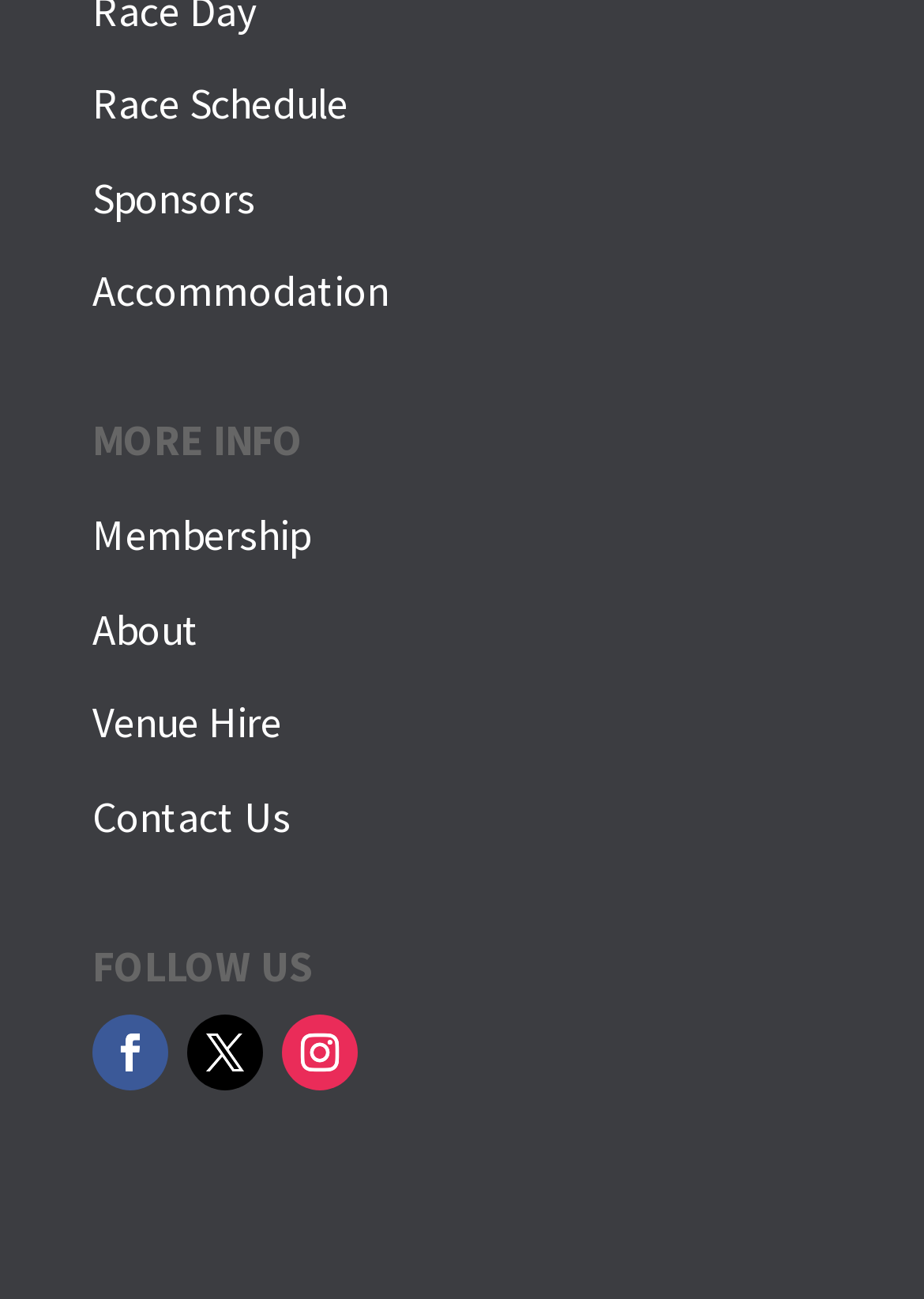Please identify the bounding box coordinates of the element I need to click to follow this instruction: "Learn about sponsors".

[0.1, 0.131, 0.277, 0.173]